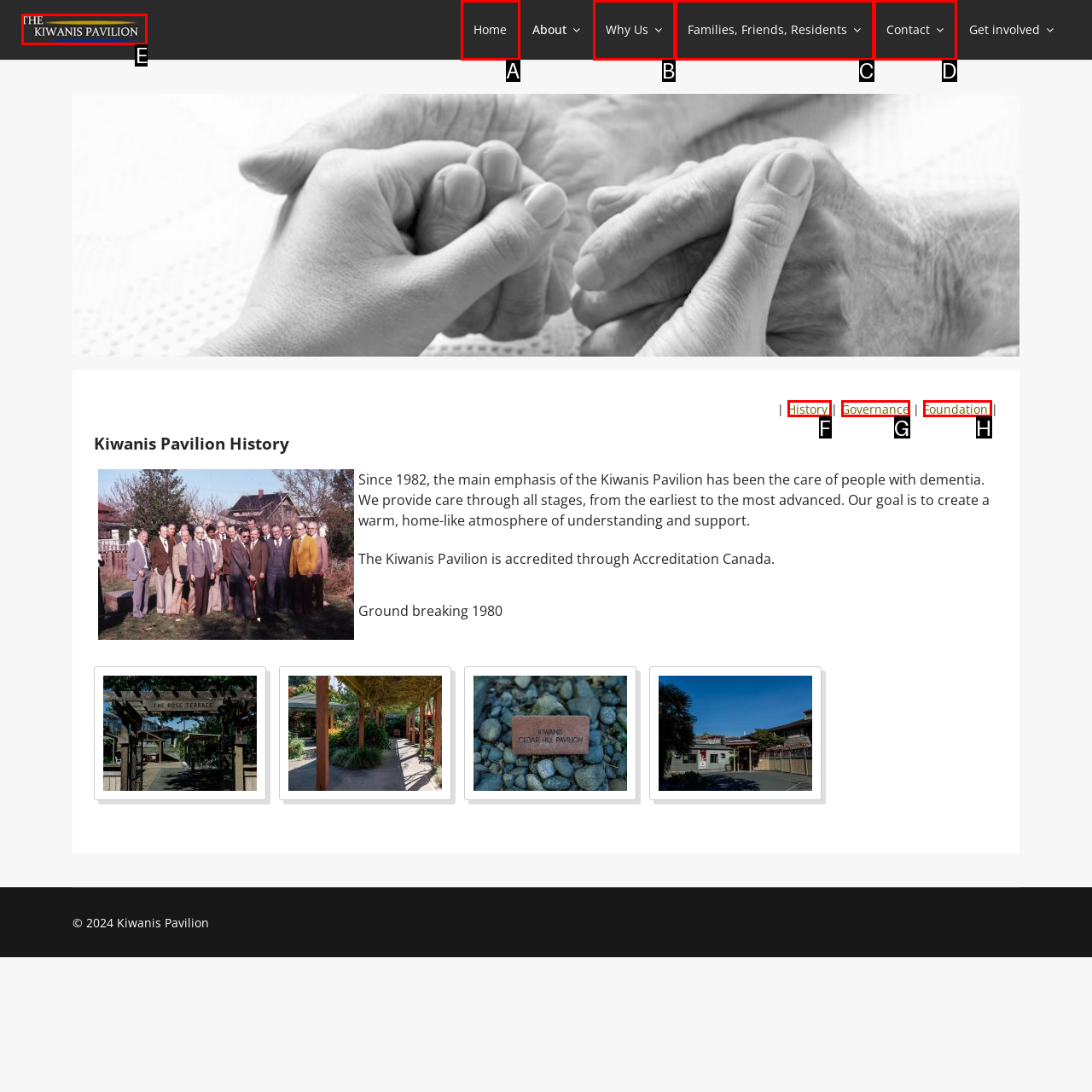Determine the letter of the element to click to accomplish this task: Click on the Kiwanis Pavilion link. Respond with the letter.

E